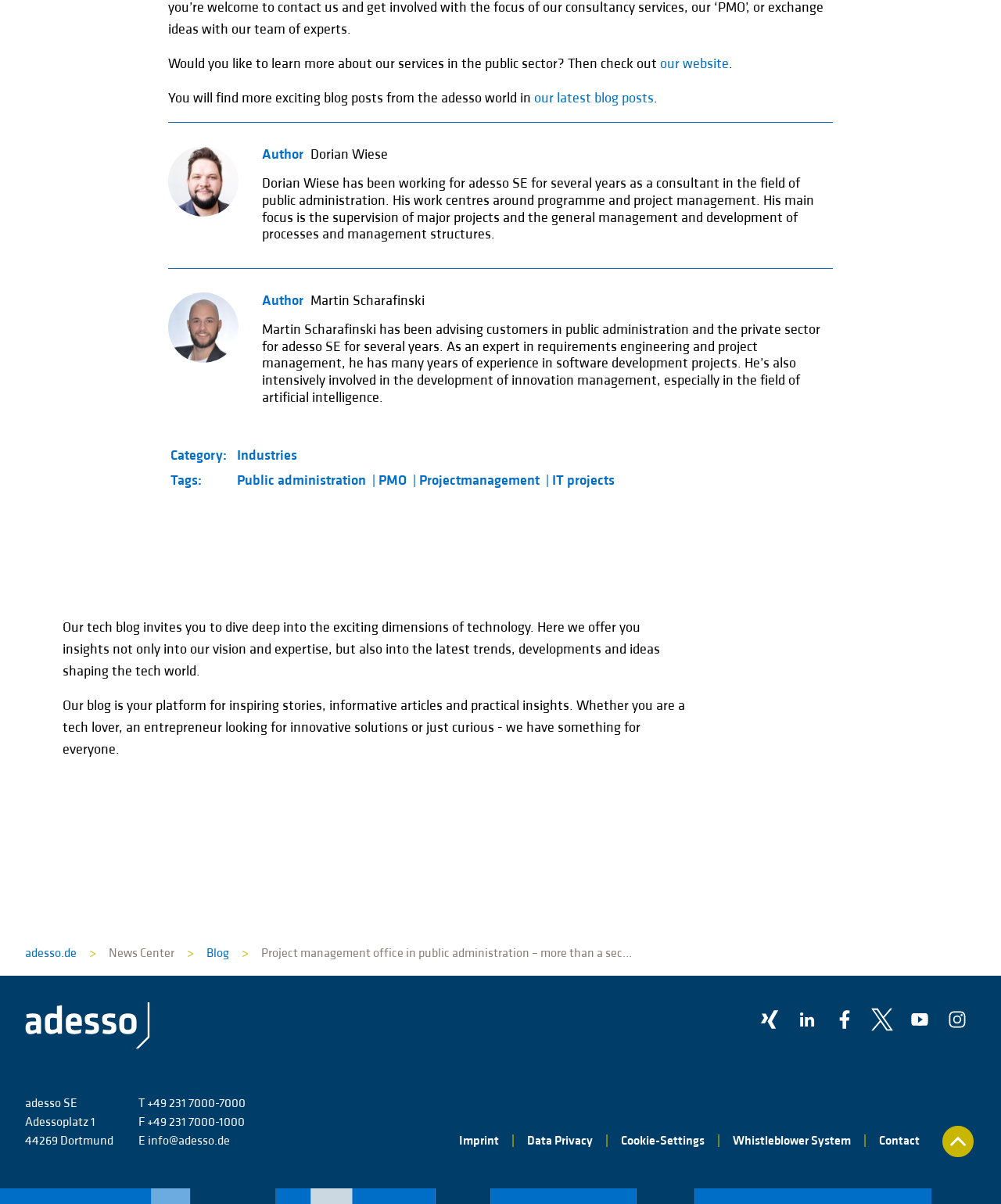Locate the bounding box coordinates of the element that should be clicked to execute the following instruction: "Go to the news center".

[0.109, 0.786, 0.174, 0.798]